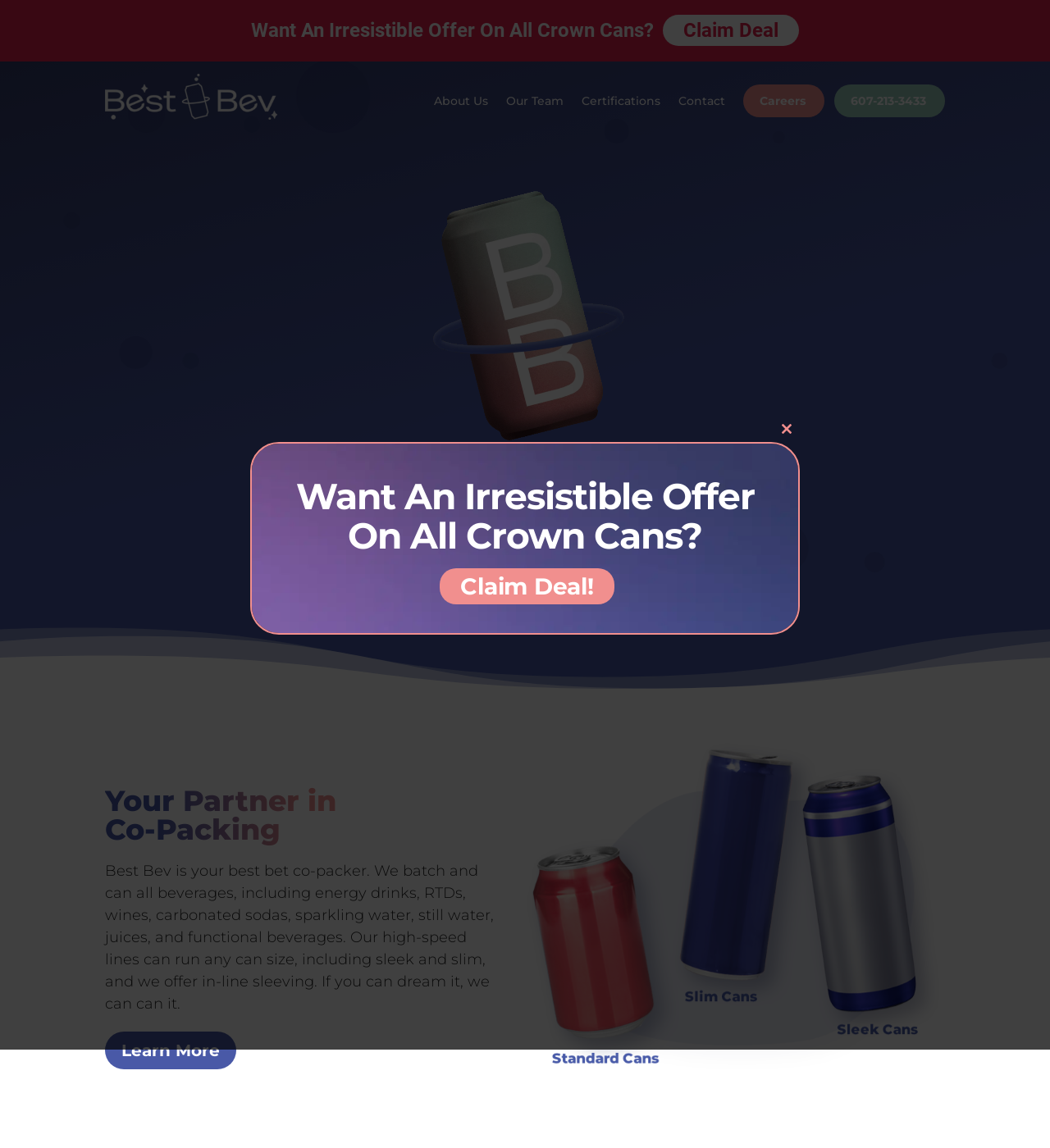Generate the text content of the main heading of the webpage.

Welcome to |